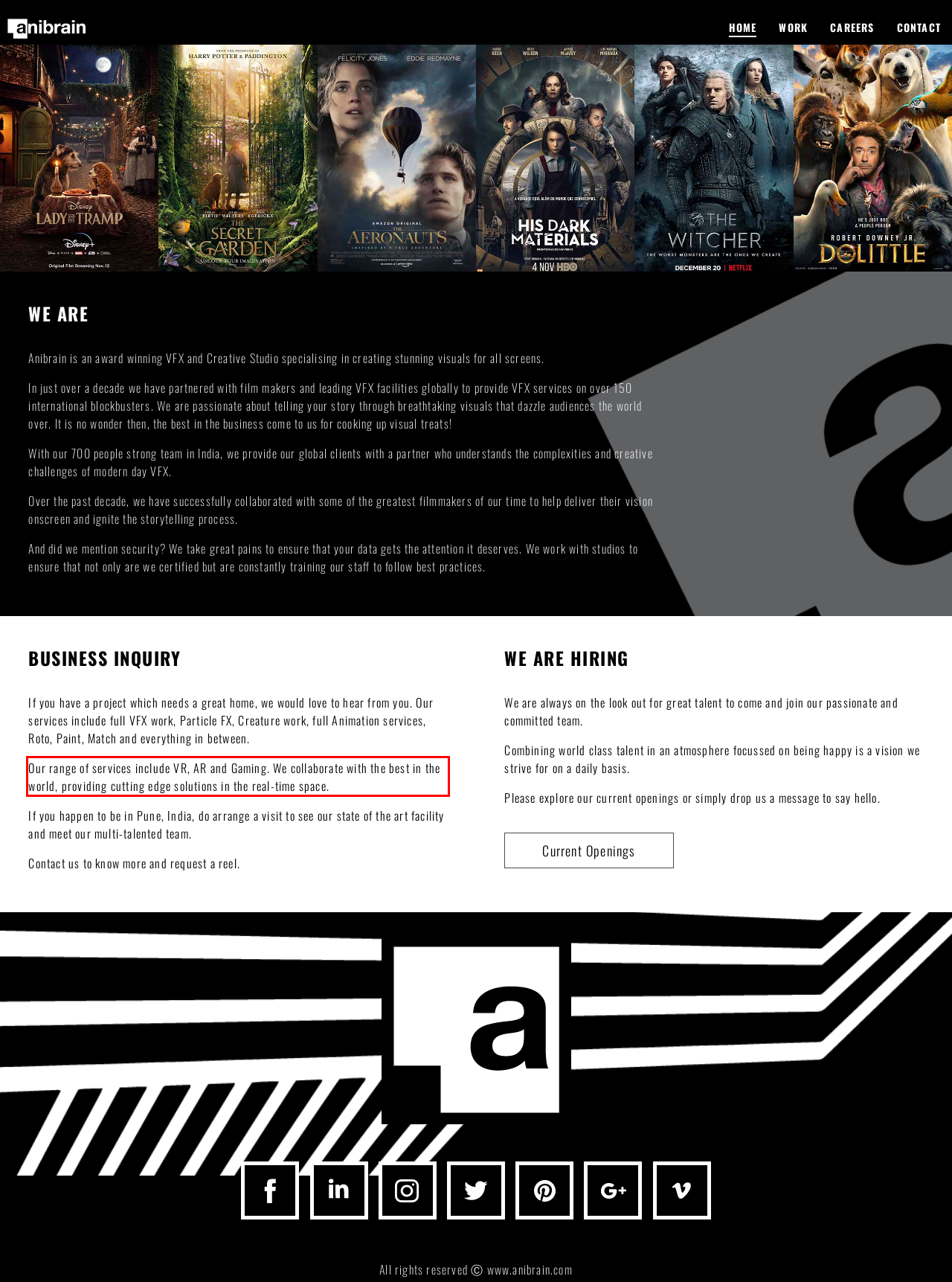Identify the text inside the red bounding box on the provided webpage screenshot by performing OCR.

Our range of services include VR, AR and Gaming. We collaborate with the best in the world, providing cutting edge solutions in the real-time space.